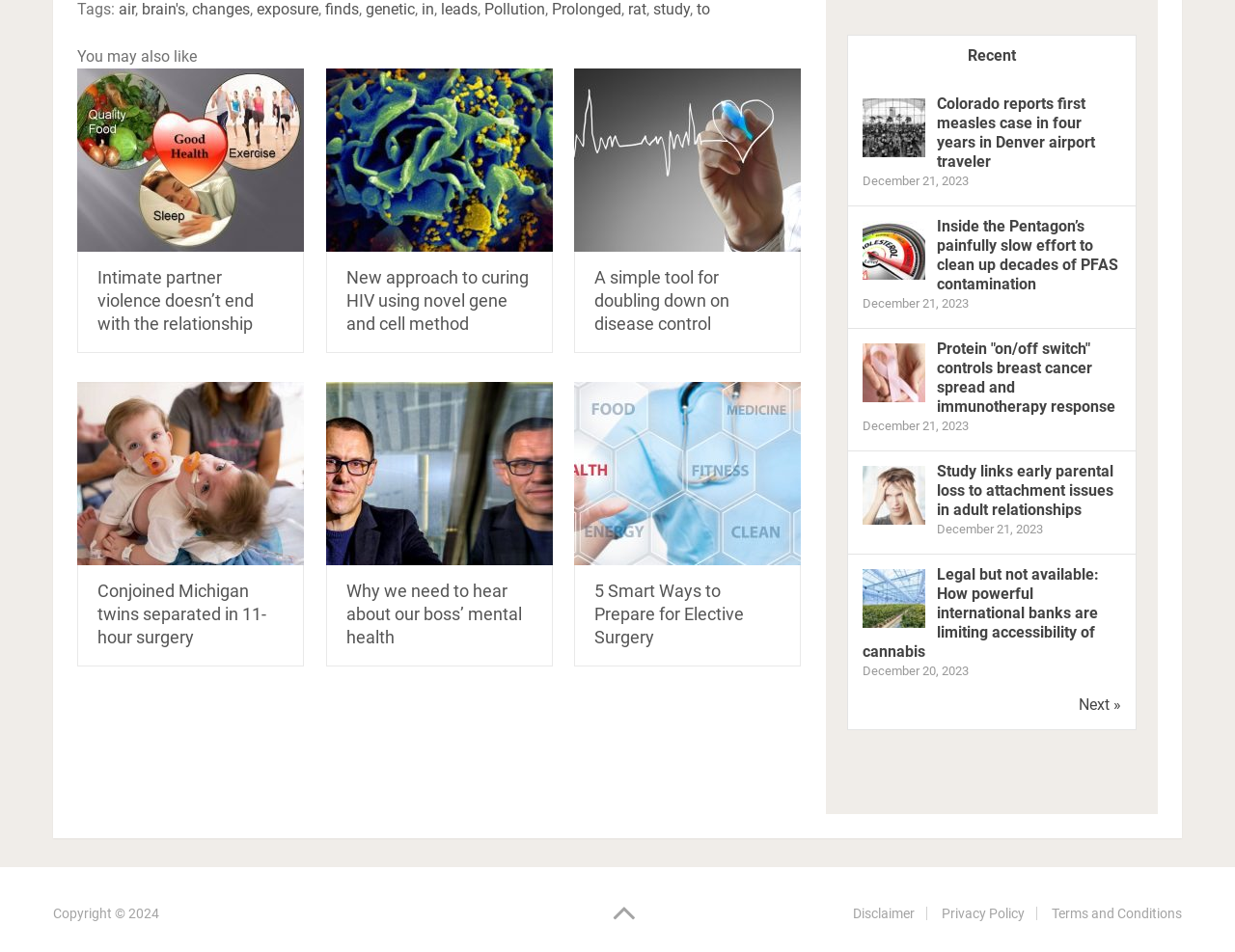What is the date of the article 'Colorado reports first measles case in four years in Denver airport traveler'?
Provide a fully detailed and comprehensive answer to the question.

The date of the article can be found next to the article title, which is 'December 21, 2023'.